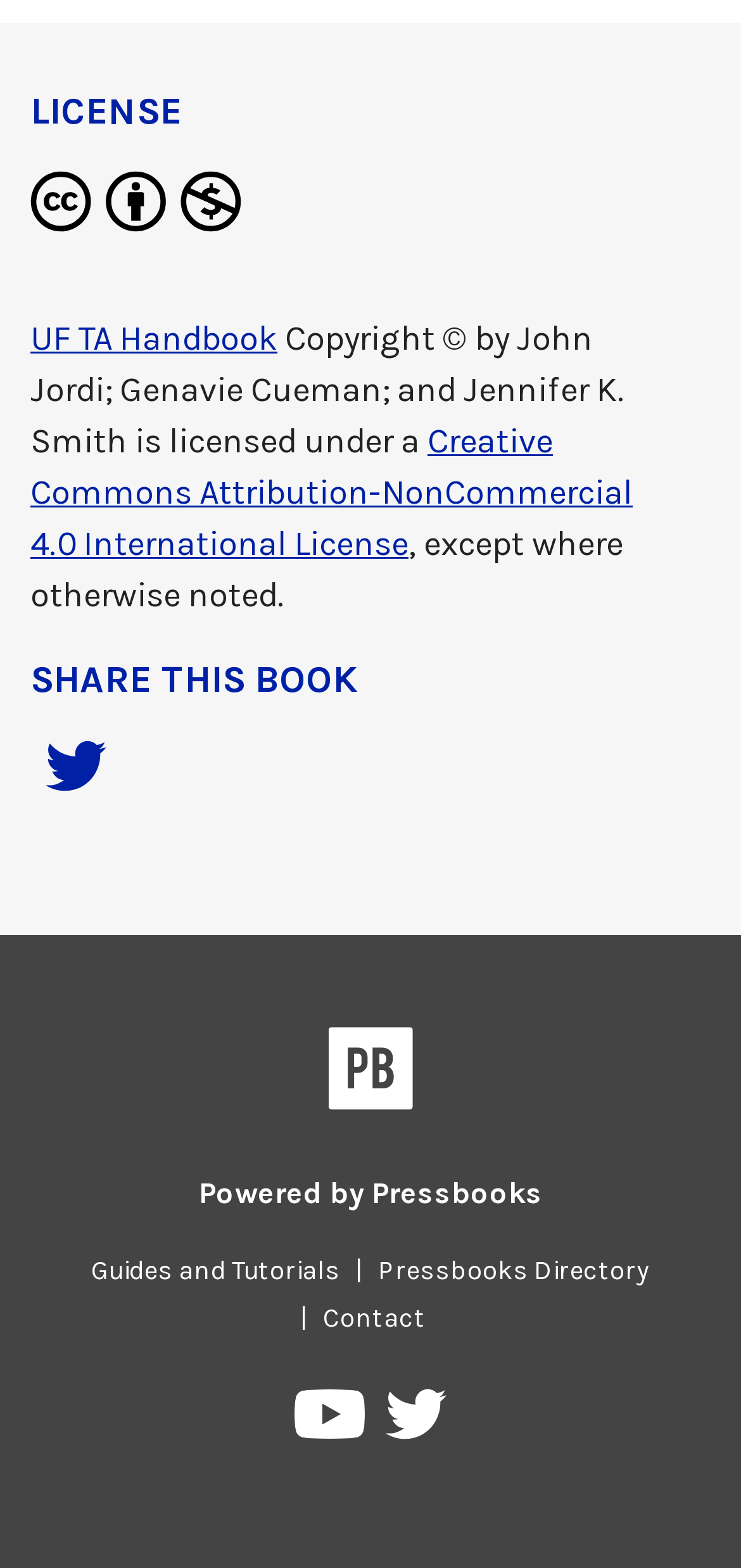With reference to the screenshot, provide a detailed response to the question below:
What is the license of the UF TA Handbook?

The license of the UF TA Handbook can be determined by looking at the link 'Creative Commons Attribution-NonCommercial 4.0 International License' which is located below the 'LICENSE' heading and above the 'SHARE THIS BOOK' heading.